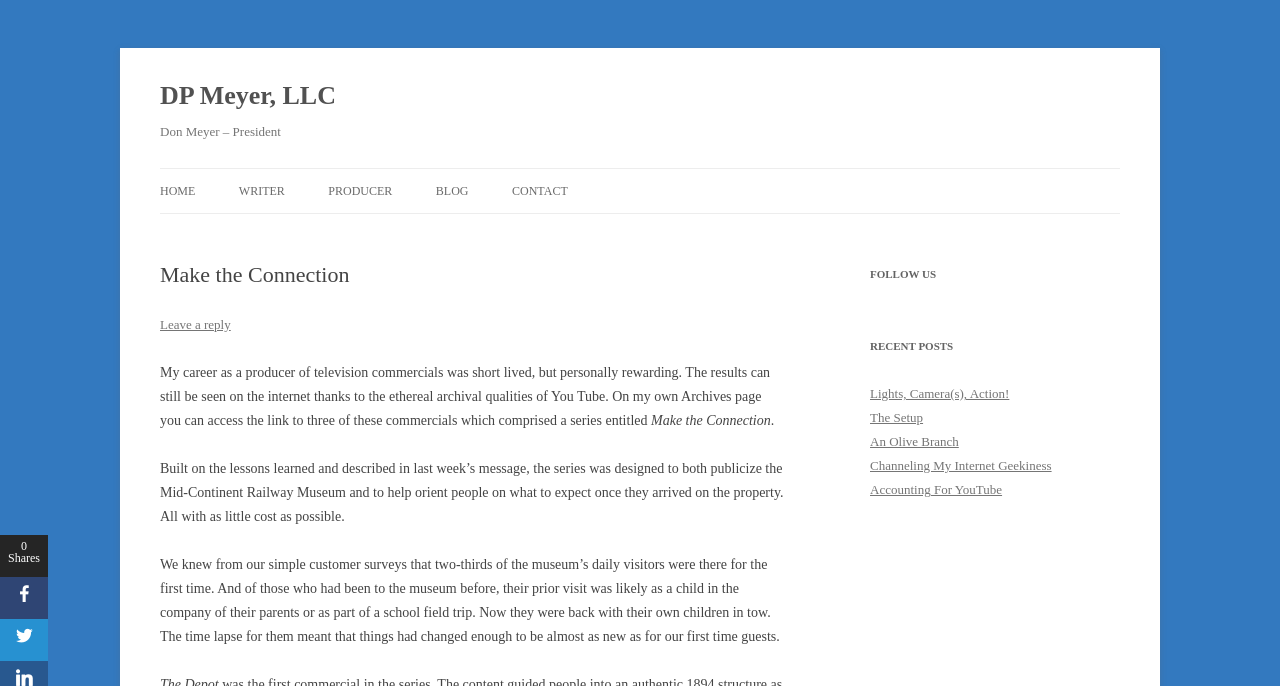Answer the question below using just one word or a short phrase: 
What is the profession of Don Meyer?

President